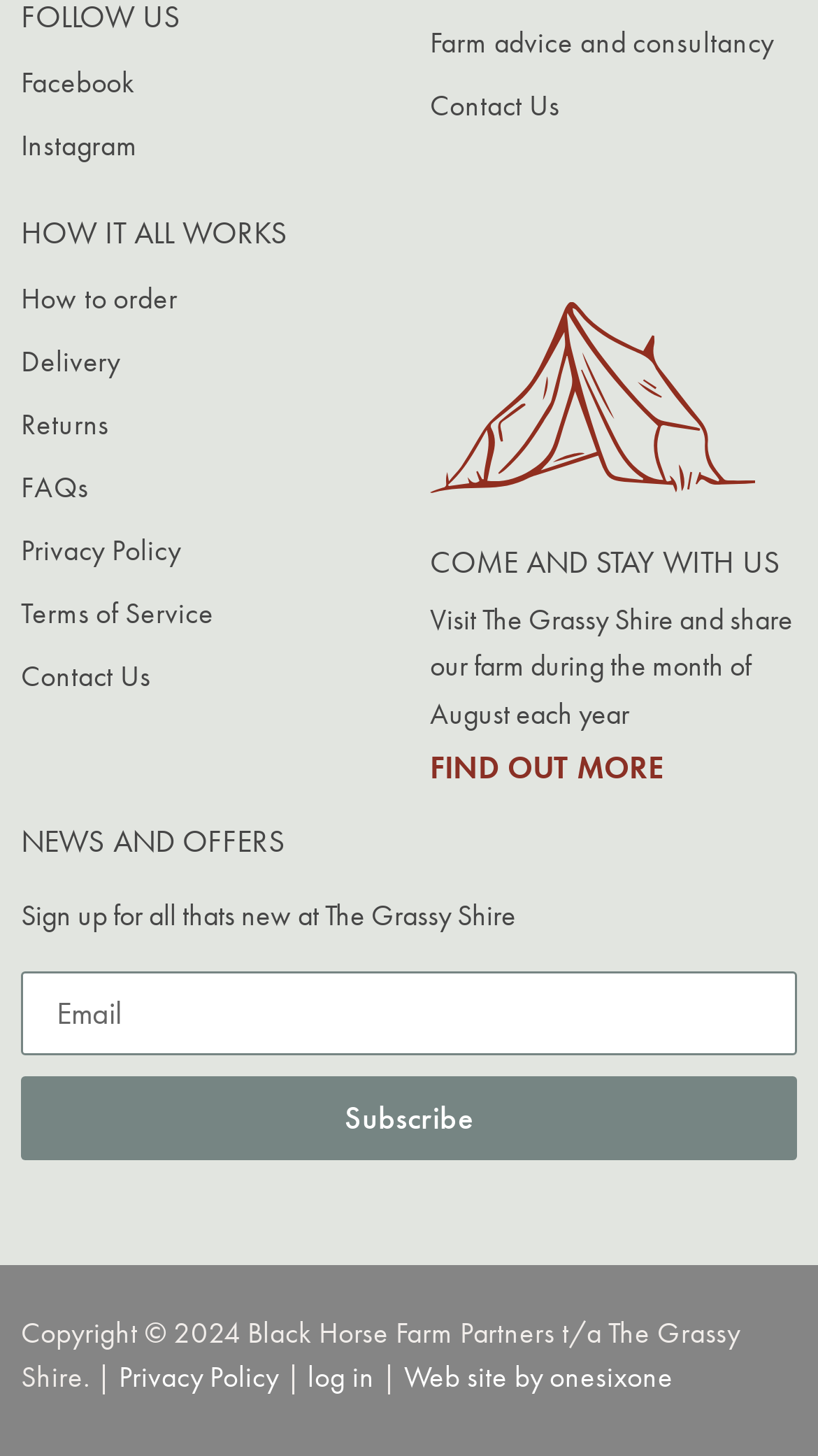What is the year mentioned in the copyright text?
Please give a detailed answer to the question using the information shown in the image.

I found the answer by looking at the StaticText element that mentions 'Copyright © 2024 Black Horse Farm Partners t/a The Grassy Shire'.